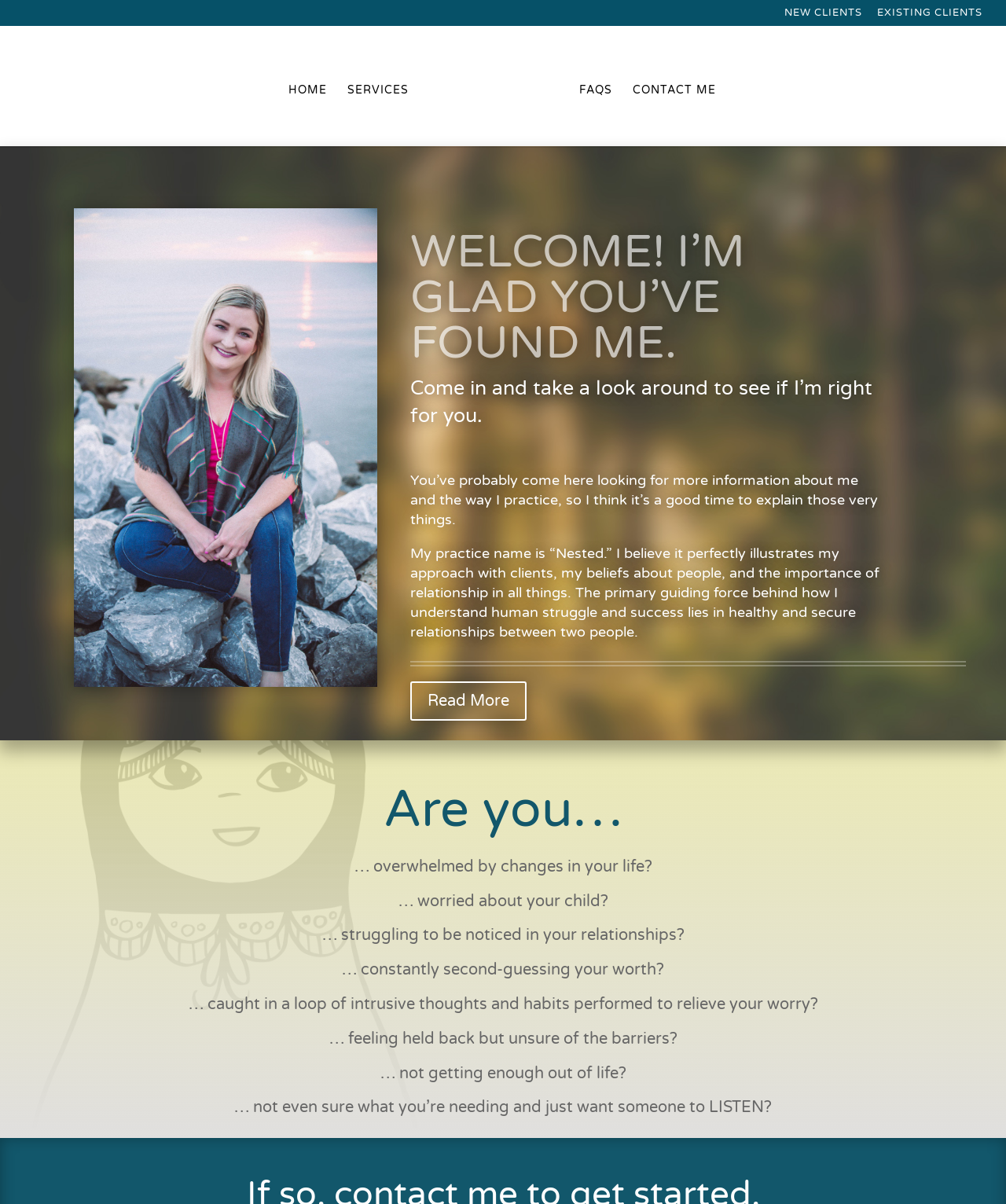Given the description of a UI element: "What links here", identify the bounding box coordinates of the matching element in the webpage screenshot.

None